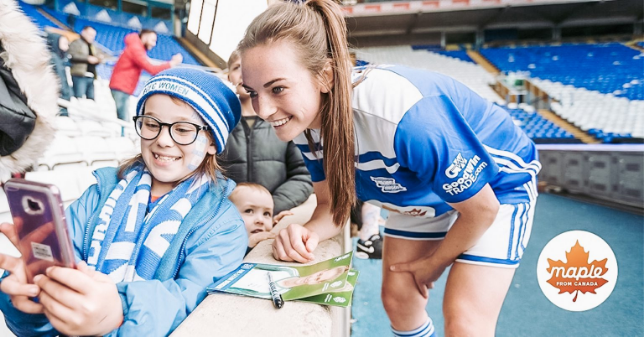Give a detailed account of the visual elements in the image.

In a heartwarming moment at a Birmingham City match, a young fan, wearing a blue and white scarf and glasses, joyfully captures a selfie with a Birmingham City player. The player, dressed in the team's kit, beams with excitement as they interact with the enthusiastic girl, creating a memorable experience for both. In the background, other fans can be seen enjoying the atmosphere of the stadium, highlighting the community spirit of the event. A logo in the corner indicates support from "maple from Canada," adding a touch of branding to this delightful scene.